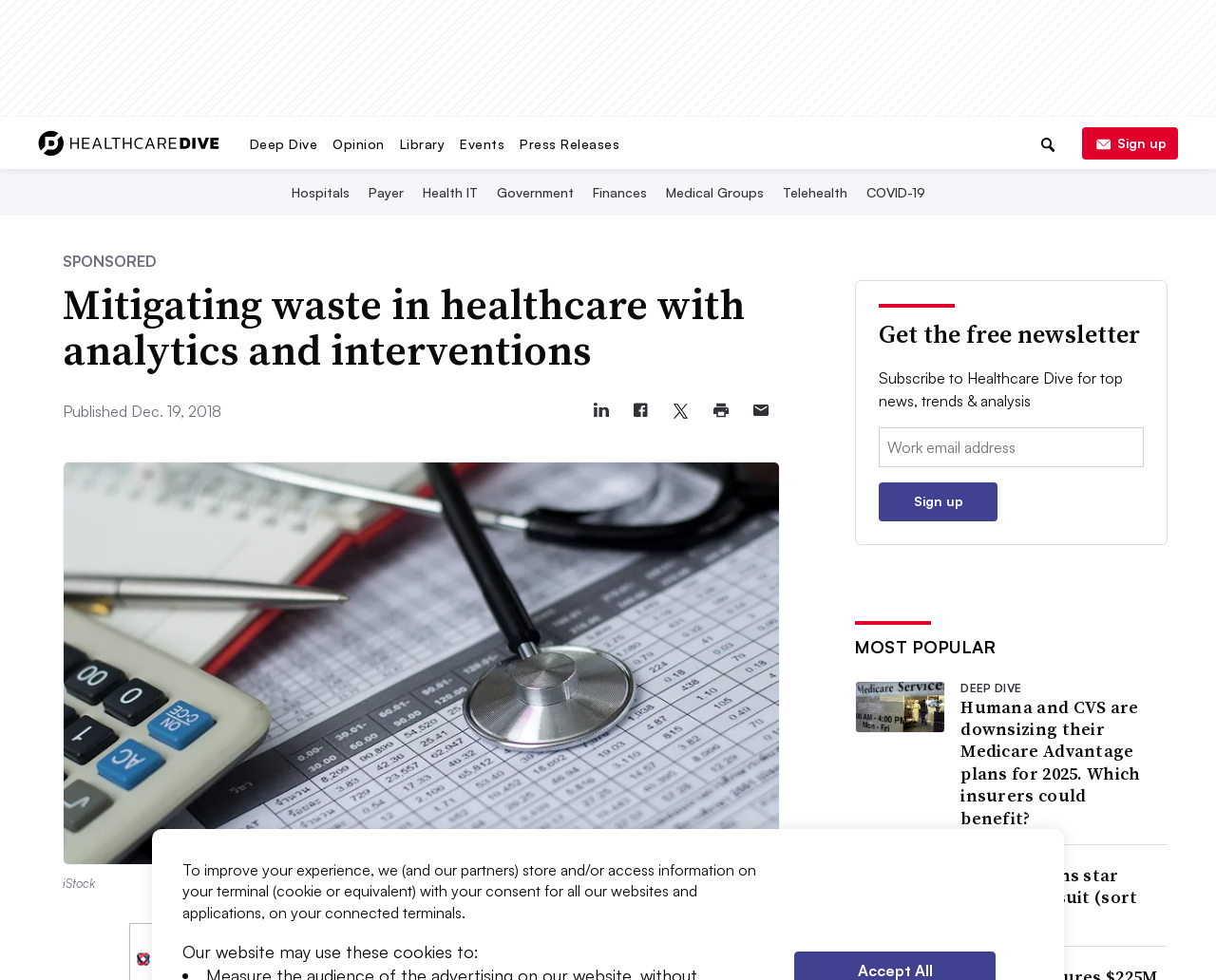What is the purpose of the search box?
Please use the image to deliver a detailed and complete answer.

The search box is located at the top of the webpage and has a button with a magnifying glass icon, indicating that it is used to search for content on the website.